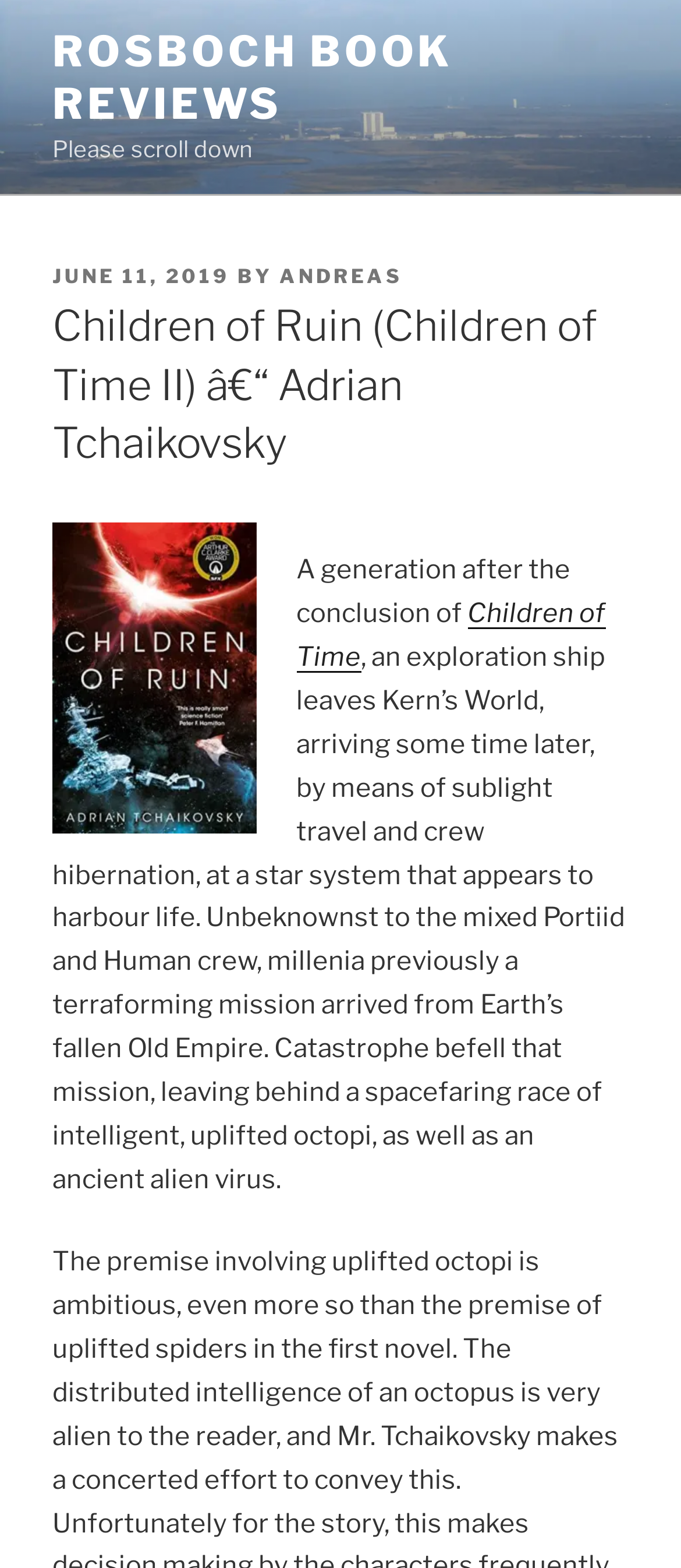Please give a succinct answer to the question in one word or phrase:
What is the name of the website?

ROSBOCH BOOK REVIEWS